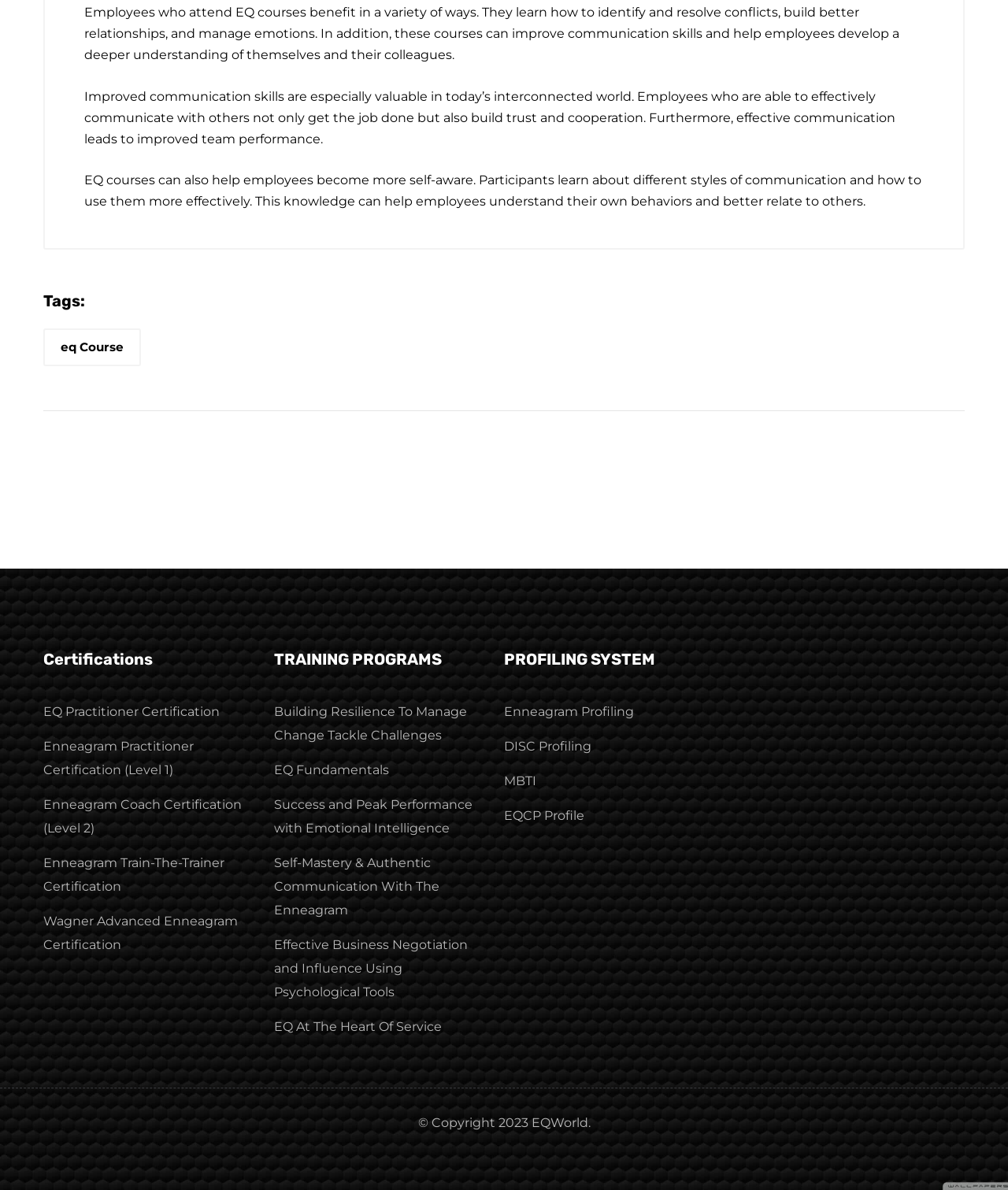What is the main topic of this webpage?
Offer a detailed and exhaustive answer to the question.

Based on the content of the webpage, it appears to be discussing the benefits and applications of emotional intelligence, including courses, certifications, and training programs.